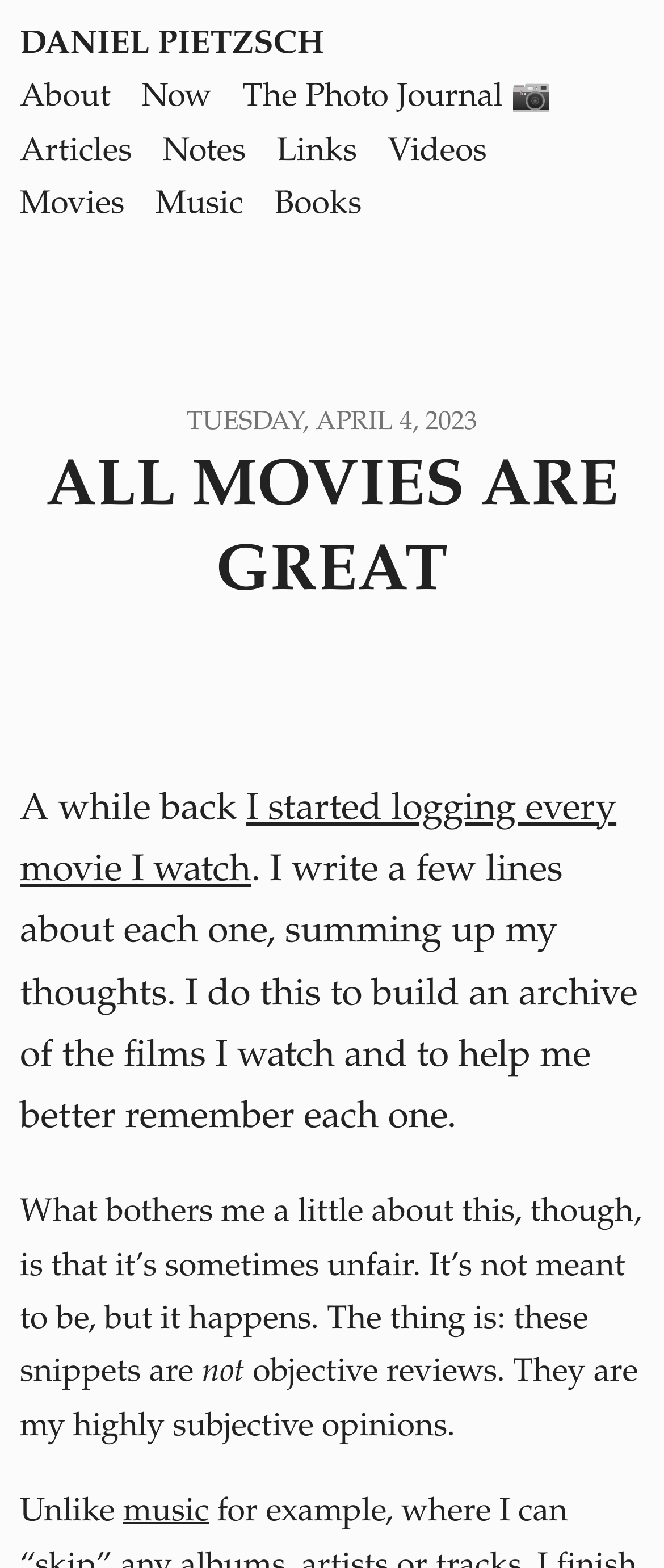How many categories are listed in the top navigation bar?
Make sure to answer the question with a detailed and comprehensive explanation.

The top navigation bar has links to 'About', 'Now', 'The Photo Journal', 'Articles', 'Notes', 'Links', 'Videos', and 'Movies', which are 8 categories in total.